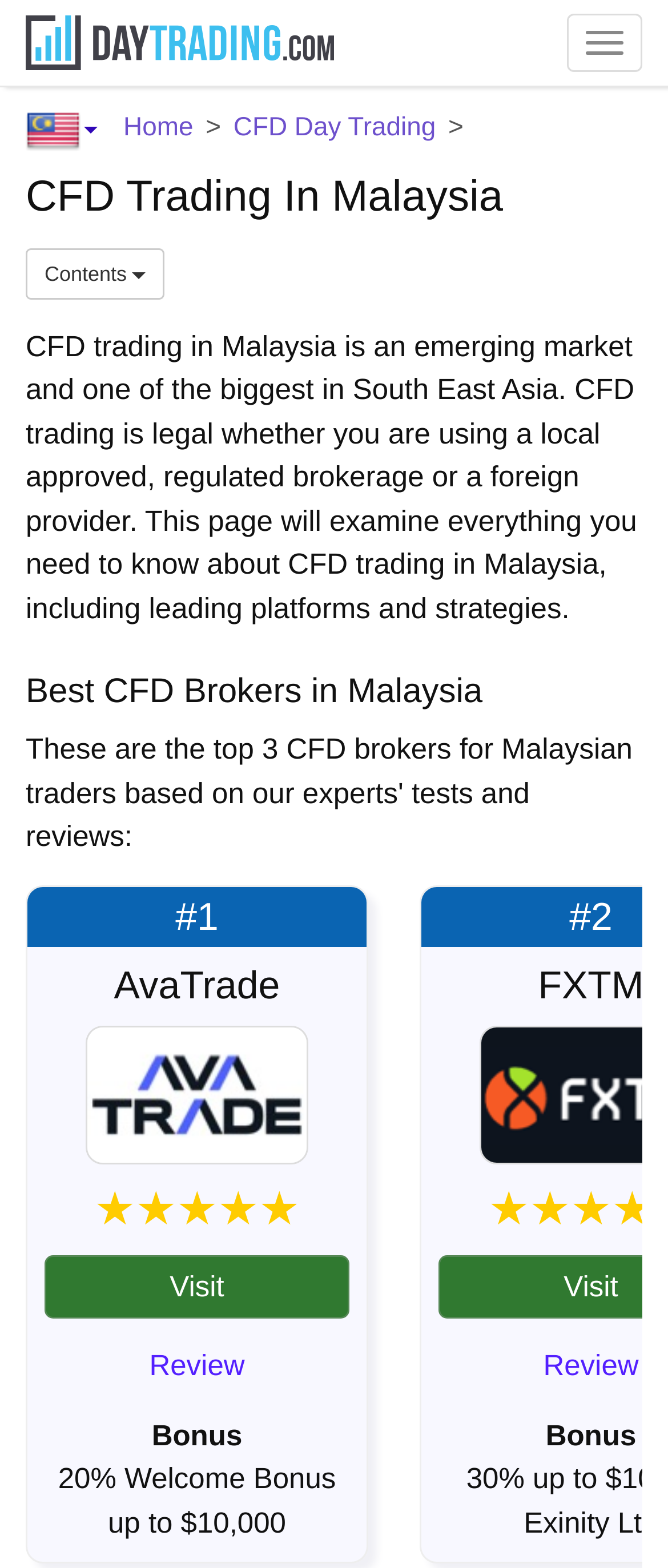Identify the bounding box coordinates of the region that needs to be clicked to carry out this instruction: "Go to Day Trading". Provide these coordinates as four float numbers ranging from 0 to 1, i.e., [left, top, right, bottom].

[0.0, 0.0, 0.538, 0.055]